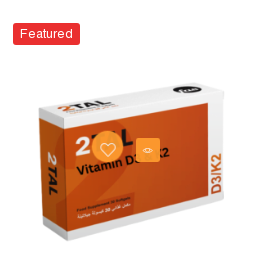What is the background color of the image?
Answer the question with as much detail as possible.

The caption states that the product box is 'prominently displayed against a white background', which implies that the background of the image is white.